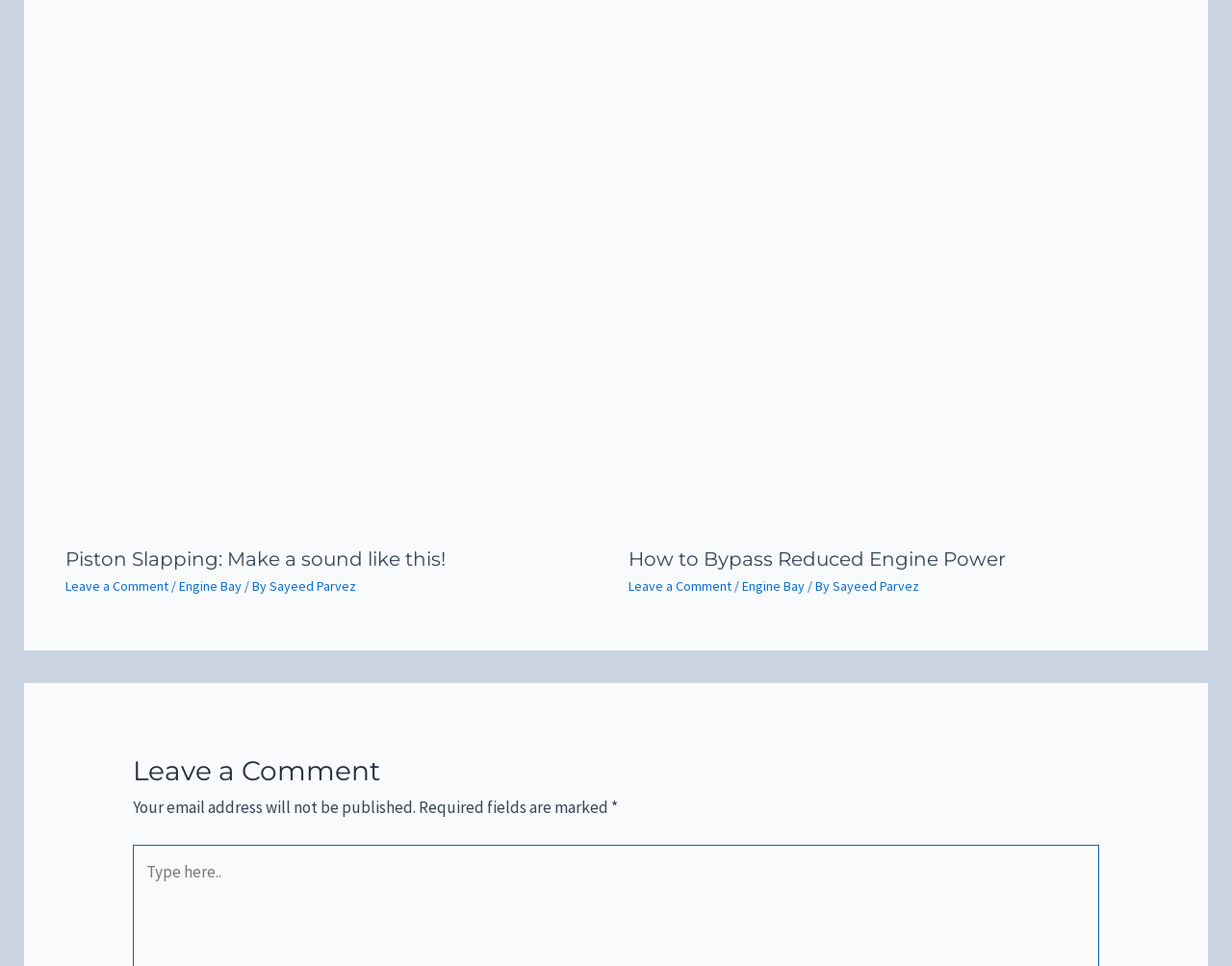Please specify the coordinates of the bounding box for the element that should be clicked to carry out this instruction: "Explore accommodations". The coordinates must be four float numbers between 0 and 1, formatted as [left, top, right, bottom].

None